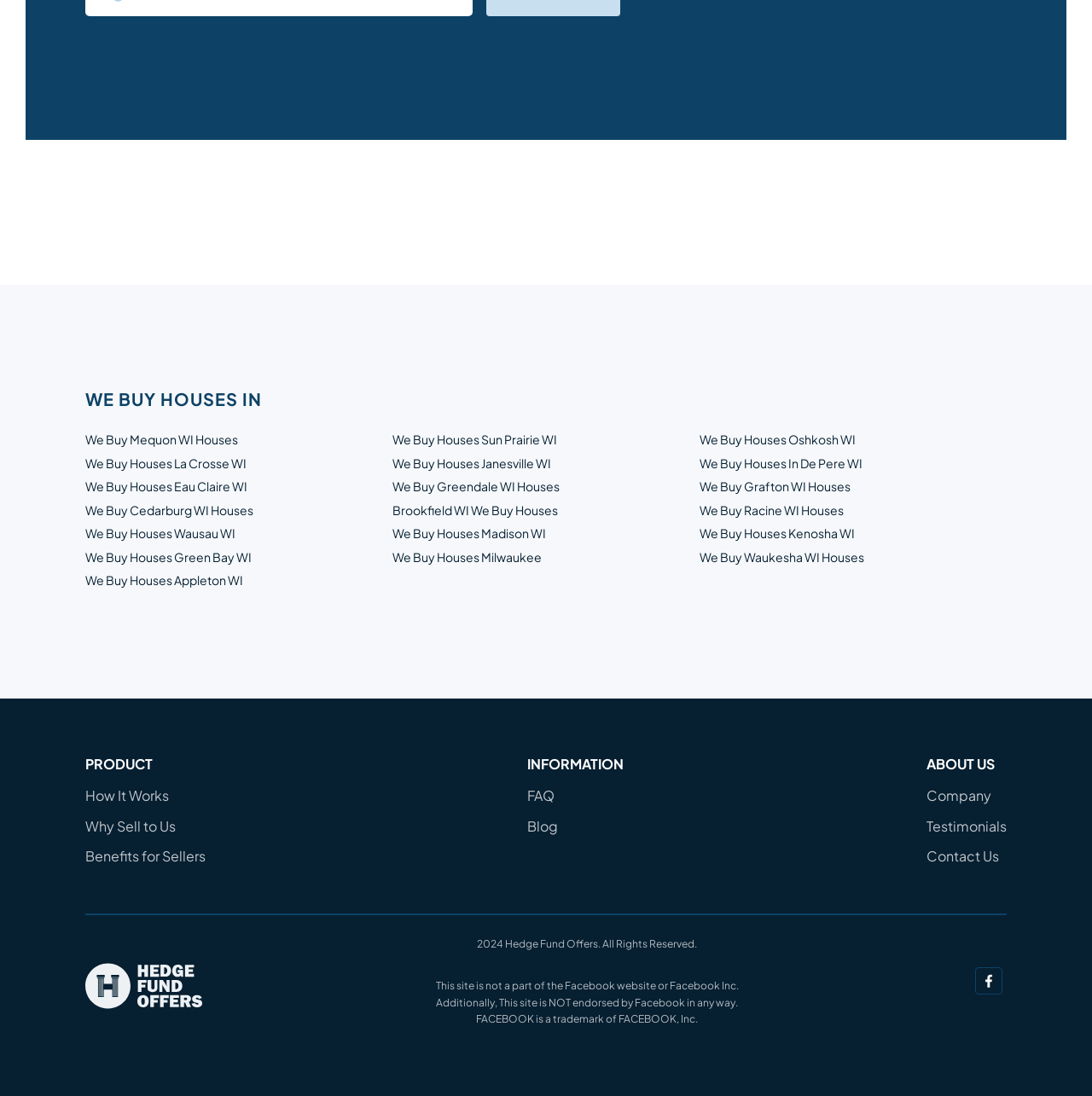Locate the bounding box coordinates of the UI element described by: "Blog". Provide the coordinates as four float numbers between 0 and 1, formatted as [left, top, right, bottom].

[0.483, 0.745, 0.511, 0.762]